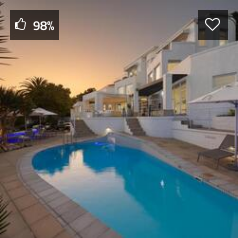Provide your answer to the question using just one word or phrase: What type of atmosphere does the pool area have?

Serene